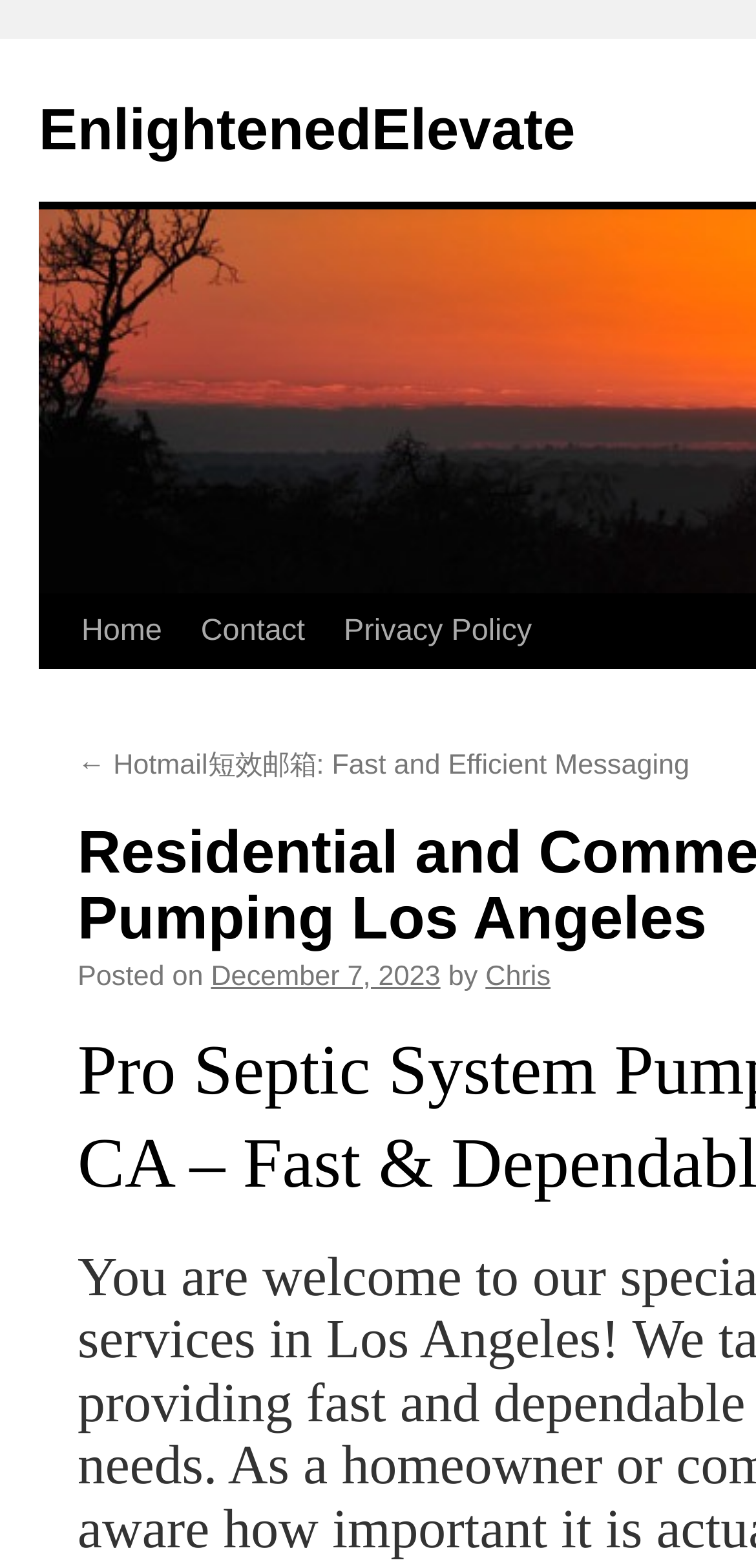What is the purpose of the webpage?
Please provide a comprehensive answer based on the contents of the image.

The purpose of the webpage is obtained from the meta description and the content of the webpage. The webpage seems to be providing services related to septic tank pumping, both residential and commercial, in Los Angeles.